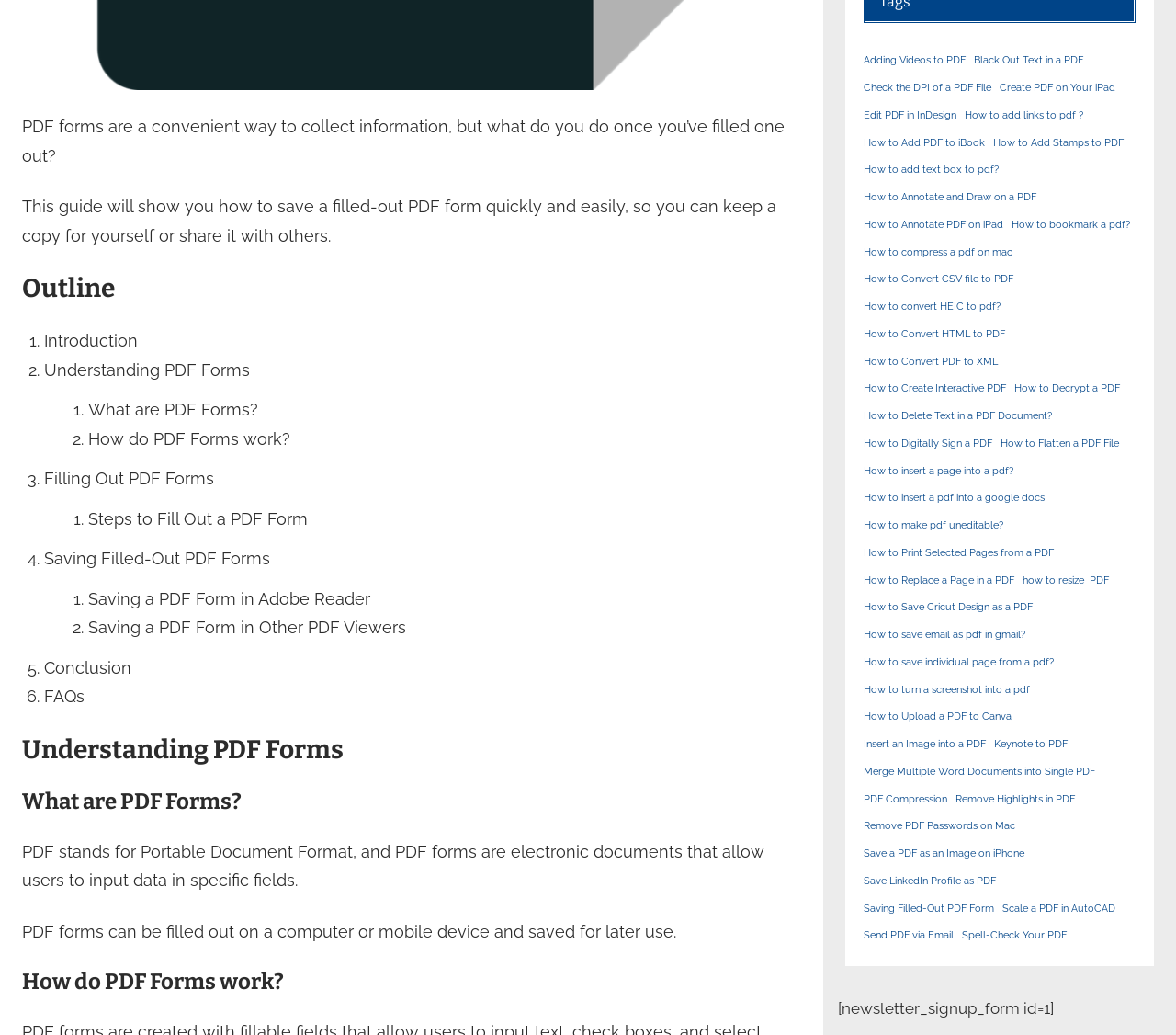How can a user save a filled-out PDF form?
We need a detailed and exhaustive answer to the question. Please elaborate.

The webpage provides instructions on how to save a filled-out PDF form in Adobe Reader and other PDF viewers. Users can follow these steps to save their completed PDF forms.